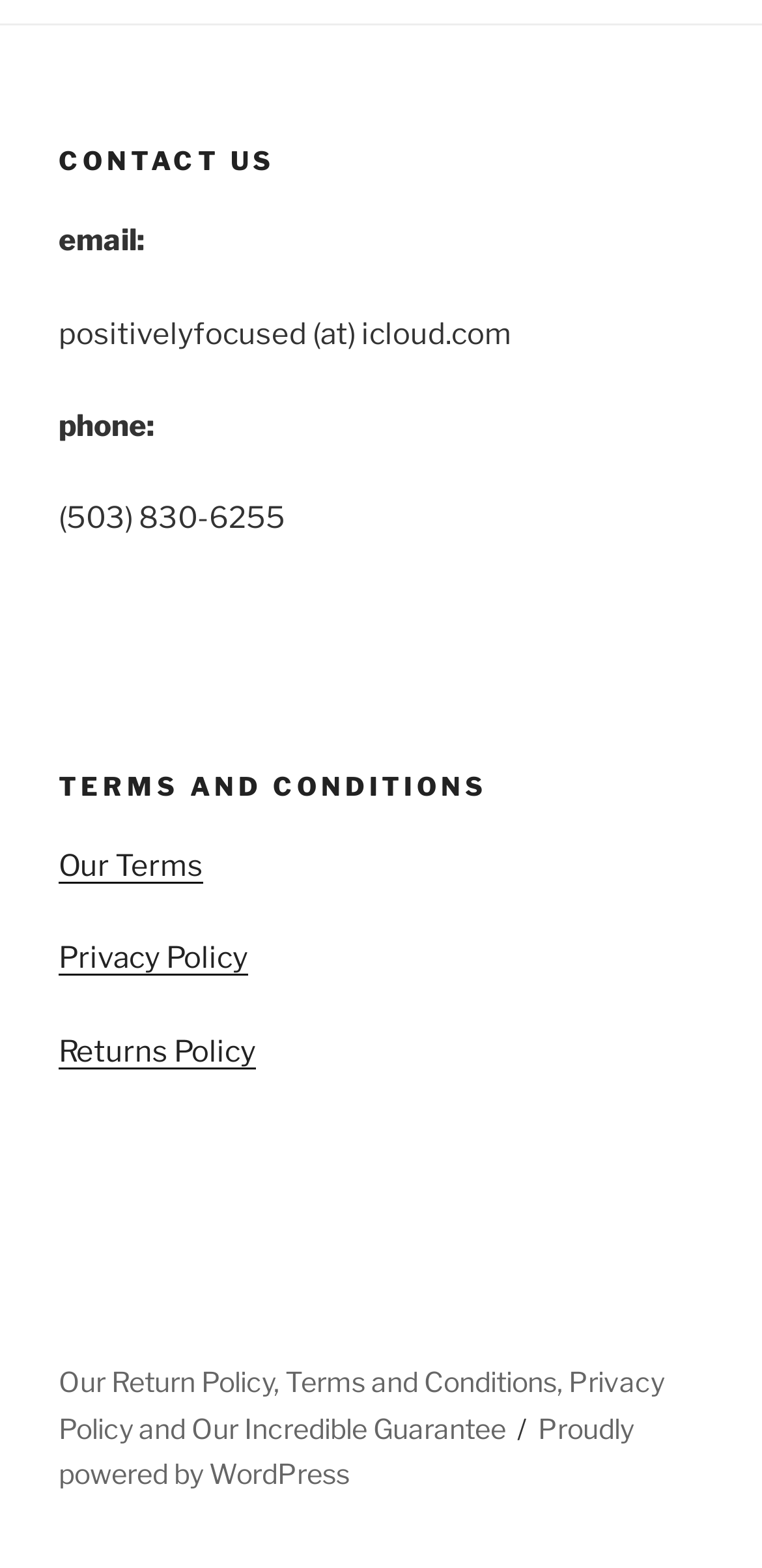Respond concisely with one word or phrase to the following query:
What platform is the website powered by?

WordPress